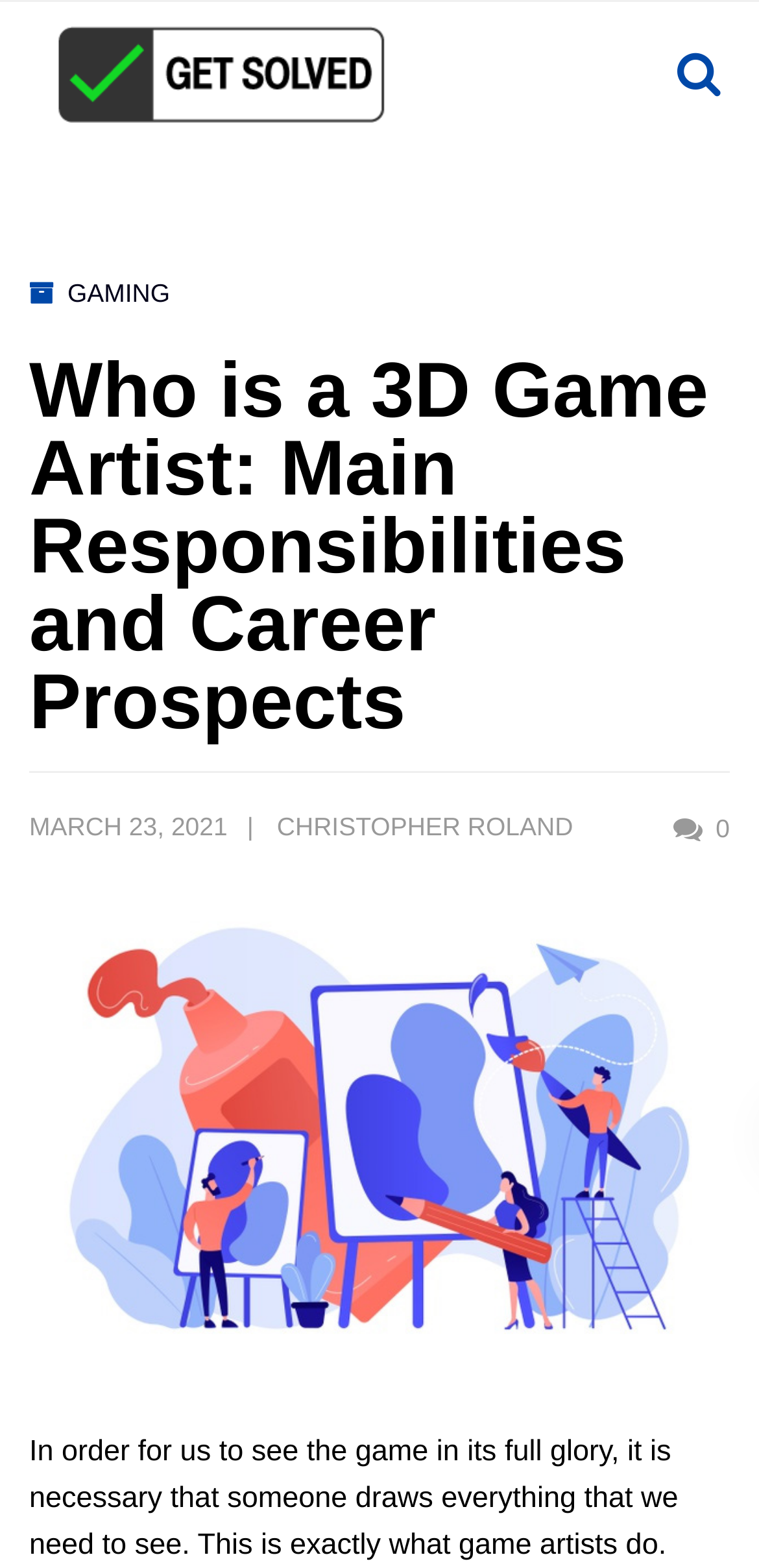Analyze the image and give a detailed response to the question:
What is the date of the article?

I found the date of the article by looking at the text element that says 'MARCH 23, 2021' which is located below the main heading and above the image.